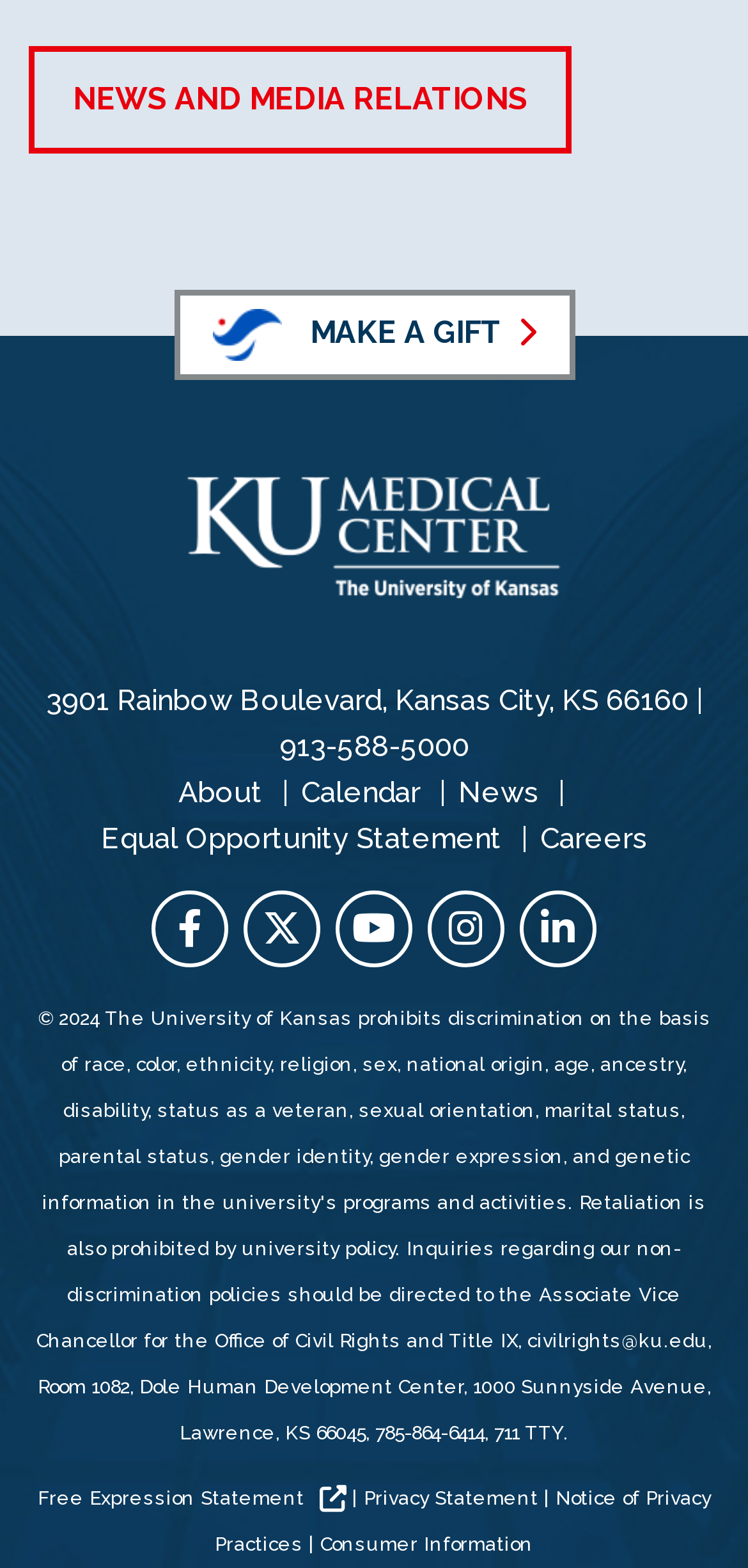Utilize the details in the image to thoroughly answer the following question: What is the email address for civil rights?

I found the email address by looking at the link element with the bounding box coordinates [0.705, 0.848, 0.946, 0.862], which contains the email address.